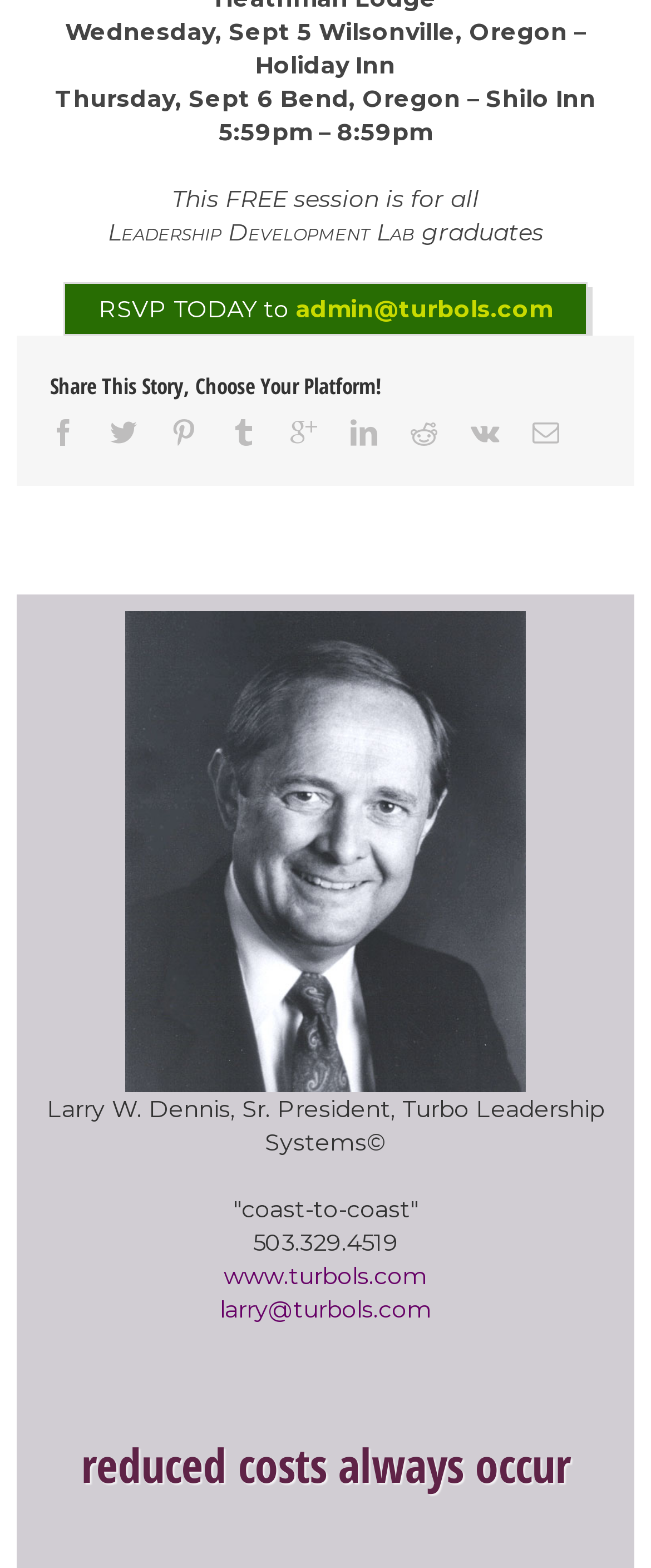Identify the bounding box for the UI element described as: "title="Google+"". The coordinates should be four float numbers between 0 and 1, i.e., [left, top, right, bottom].

[0.446, 0.268, 0.487, 0.285]